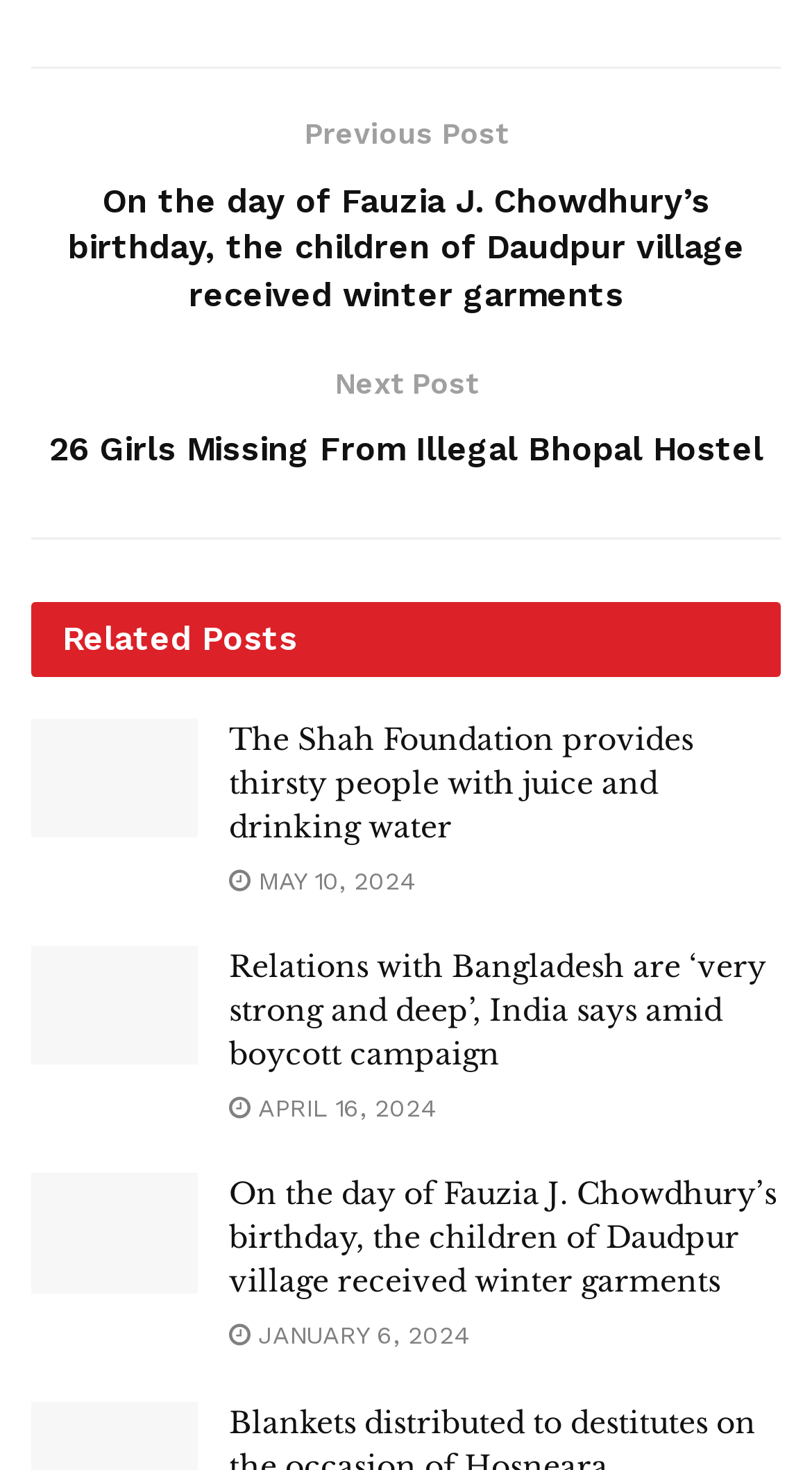Provide a brief response using a word or short phrase to this question:
What is the title of the first article?

The Shah Foundation provides thirsty people with juice and drinking water